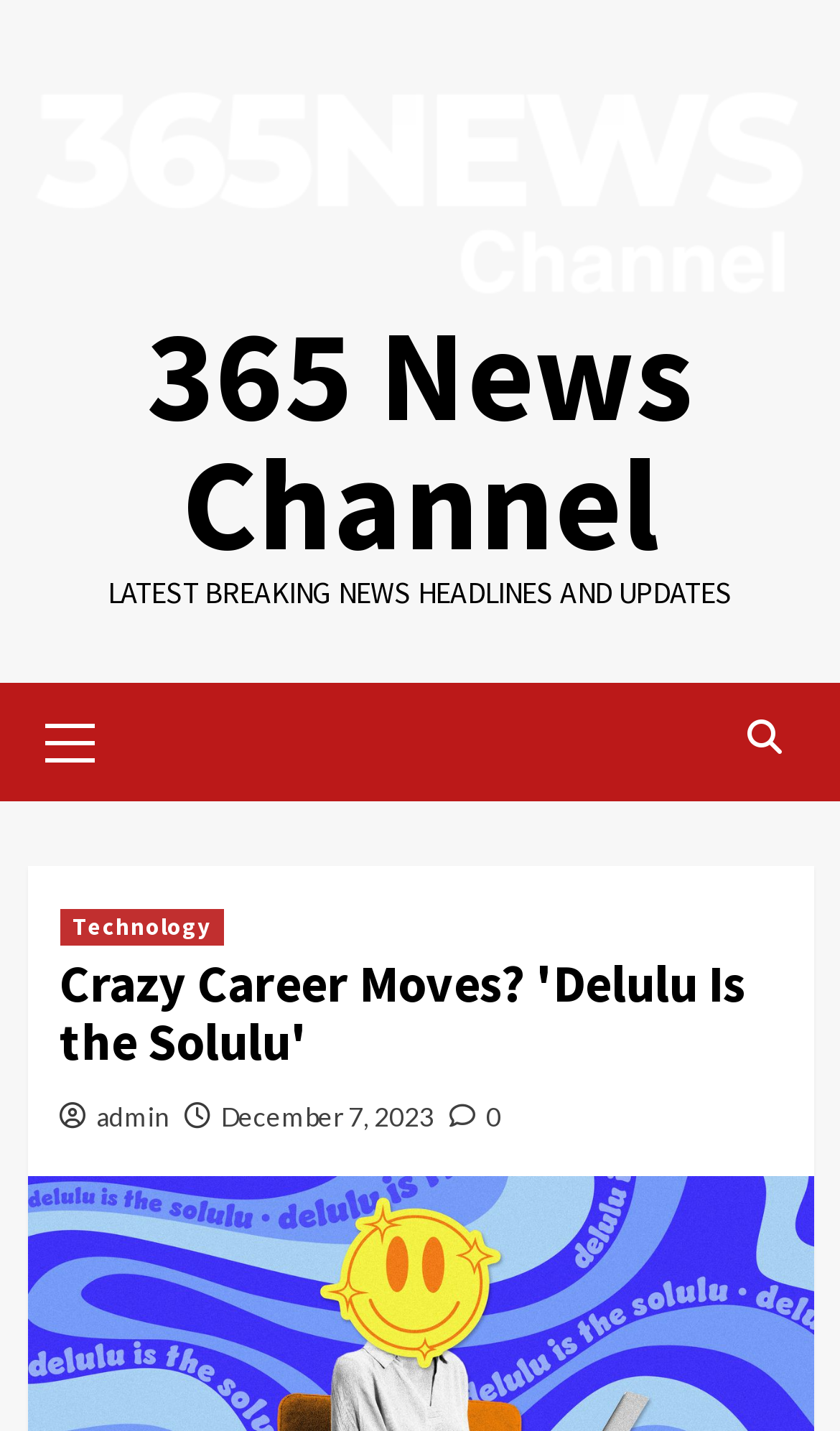Generate the title text from the webpage.

Crazy Career Moves? 'Delulu Is the Solulu'